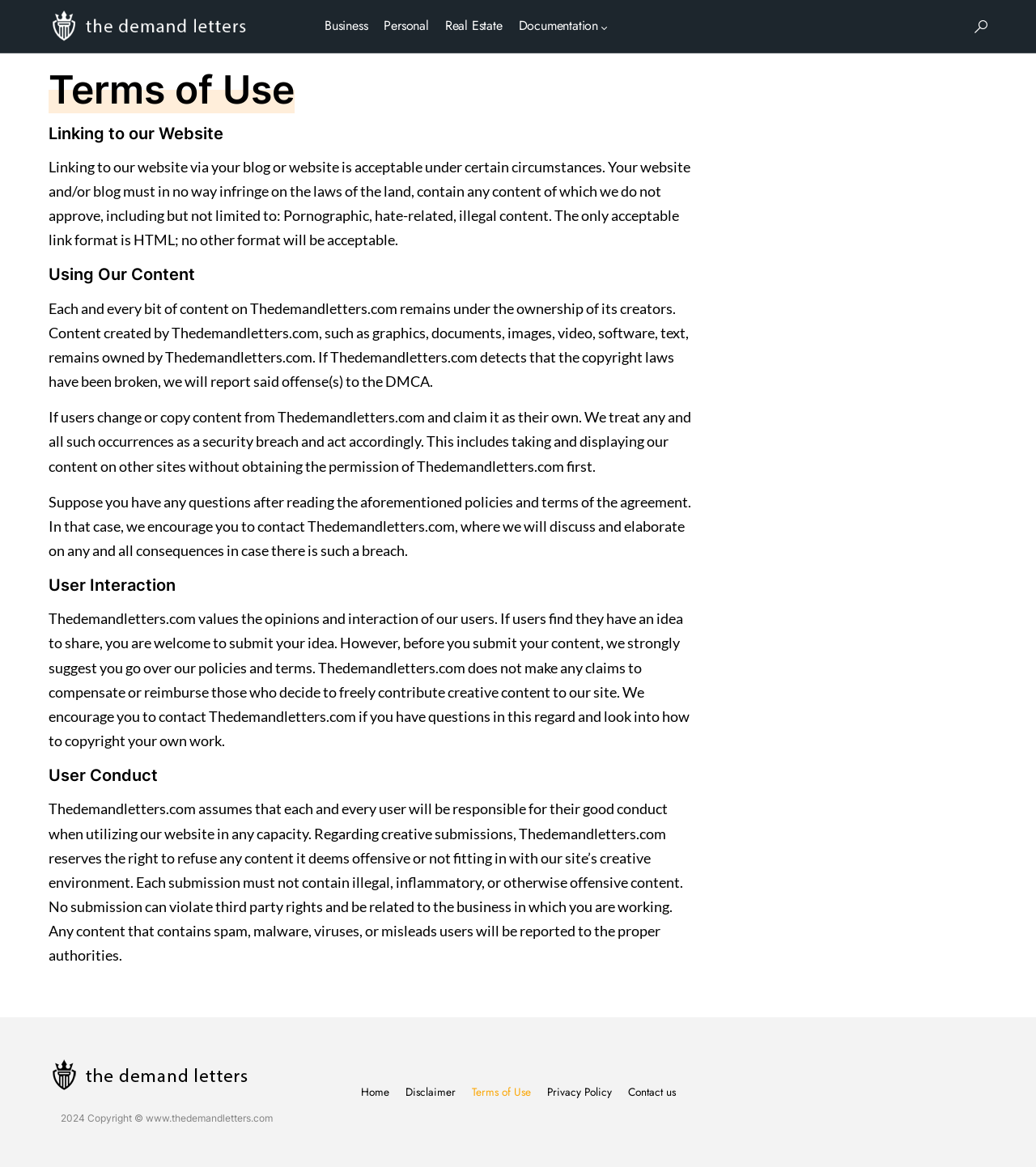What kind of content is not allowed on the website?
Provide an in-depth answer to the question, covering all aspects.

Thedemandletters.com reserves the right to refuse any content that is deemed offensive, inflammatory, or otherwise illegal, and any submission must not contain spam, malware, viruses, or mislead users.